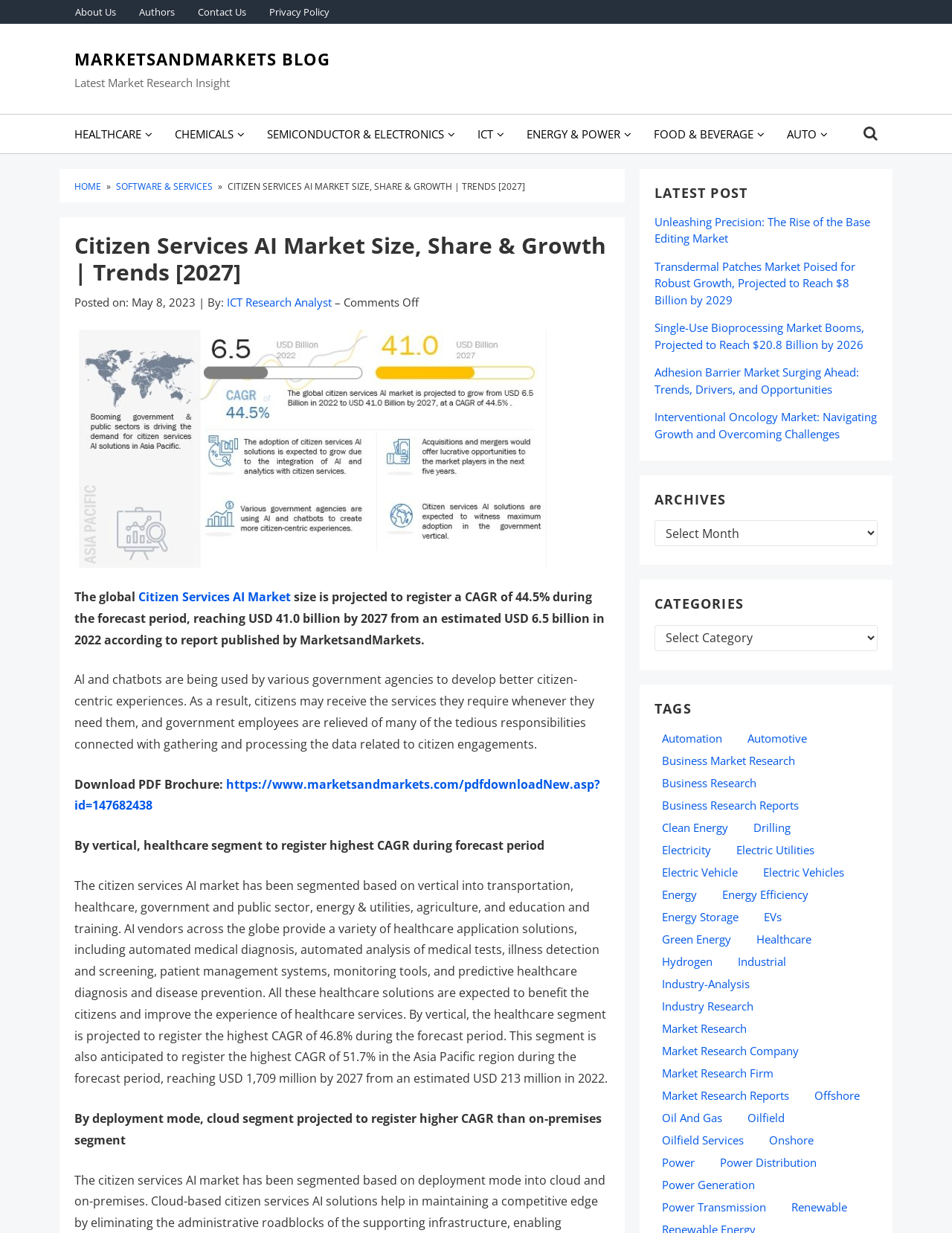Find and specify the bounding box coordinates that correspond to the clickable region for the instruction: "Select a category from the dropdown".

[0.688, 0.507, 0.922, 0.528]